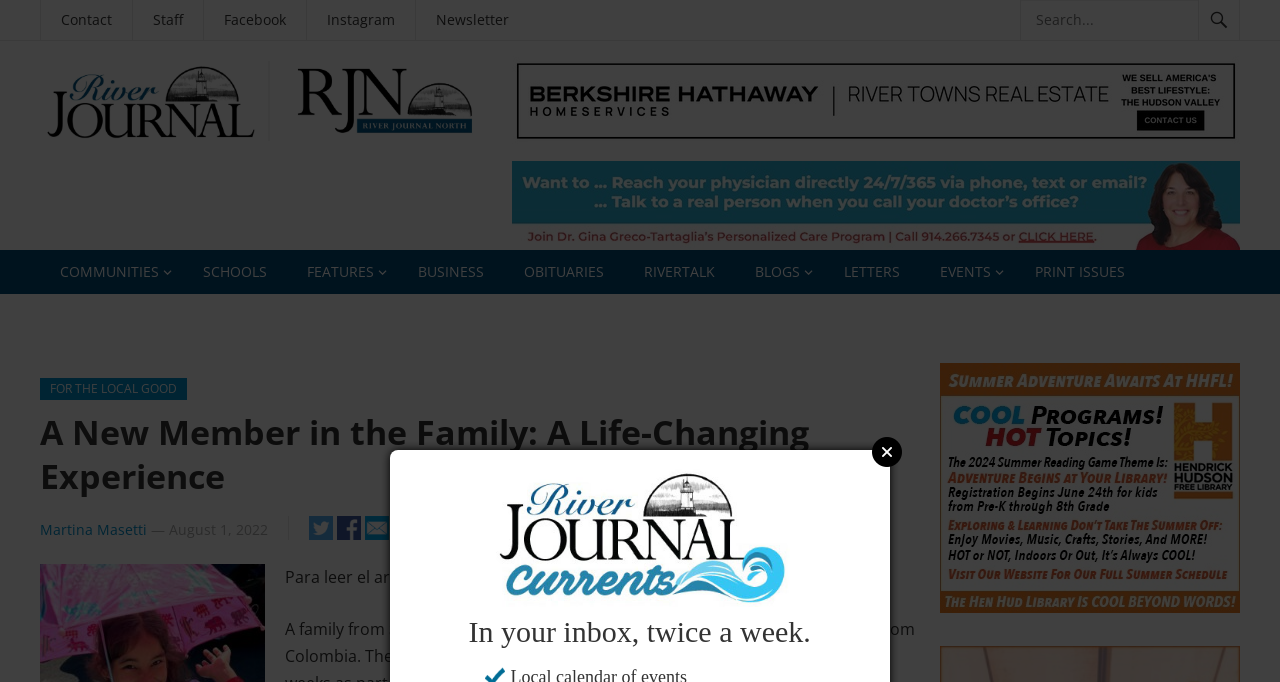What is the purpose of the 'Search...' box?
Answer the question with just one word or phrase using the image.

To search the website